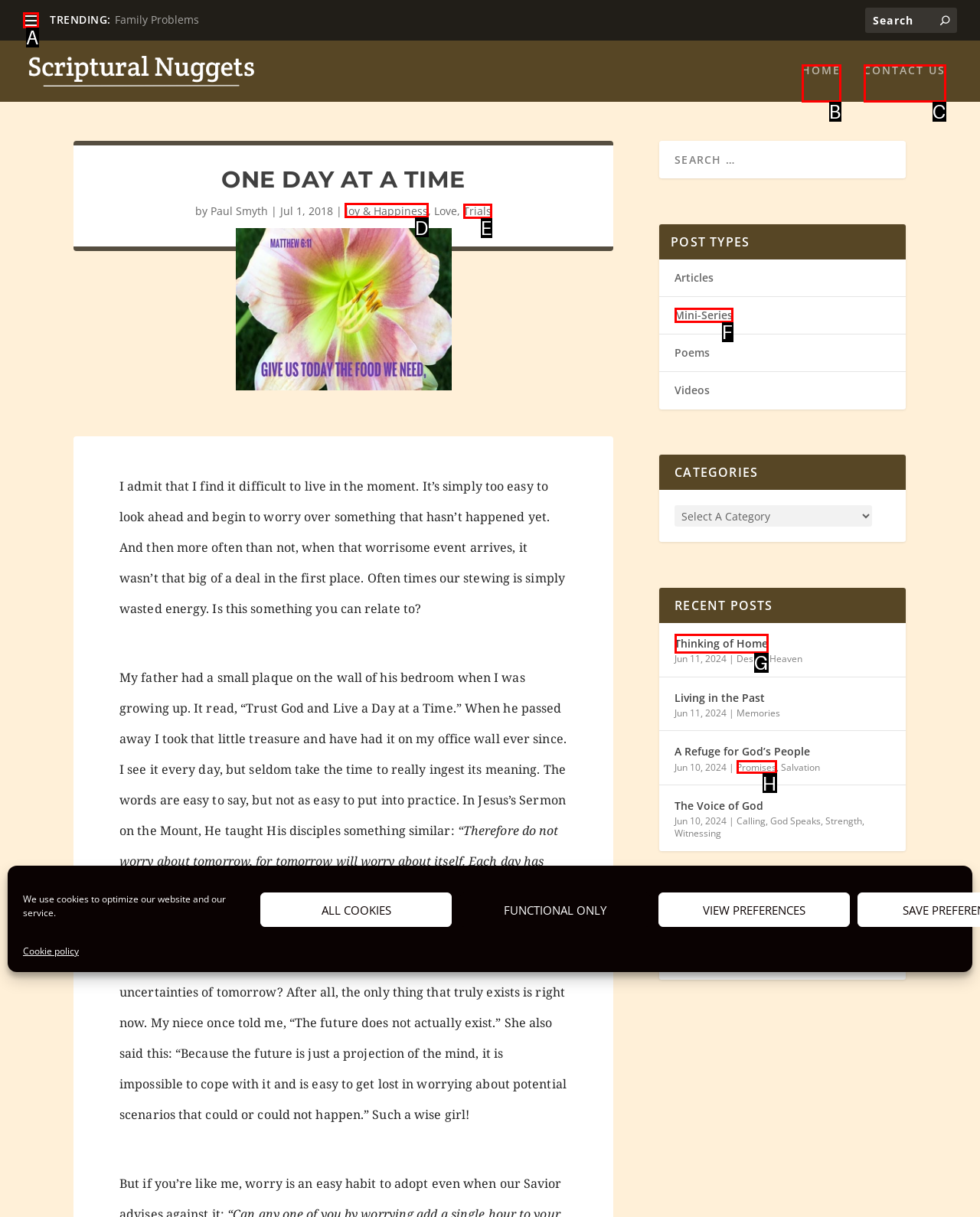Indicate the UI element to click to perform the task: View the 'Joy & Happiness' article. Reply with the letter corresponding to the chosen element.

D